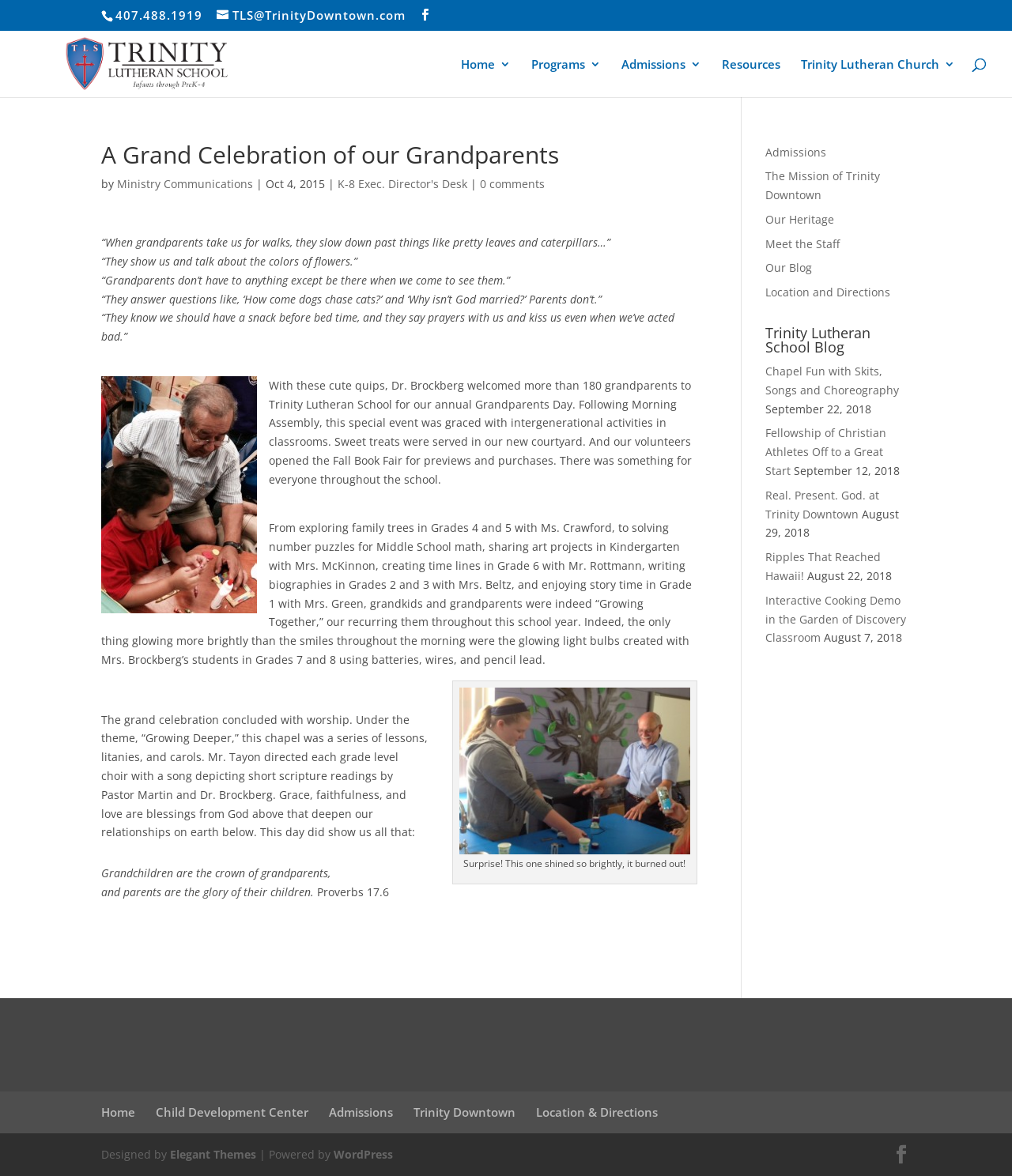Highlight the bounding box coordinates of the element you need to click to perform the following instruction: "View the admissions page."

[0.614, 0.049, 0.693, 0.082]